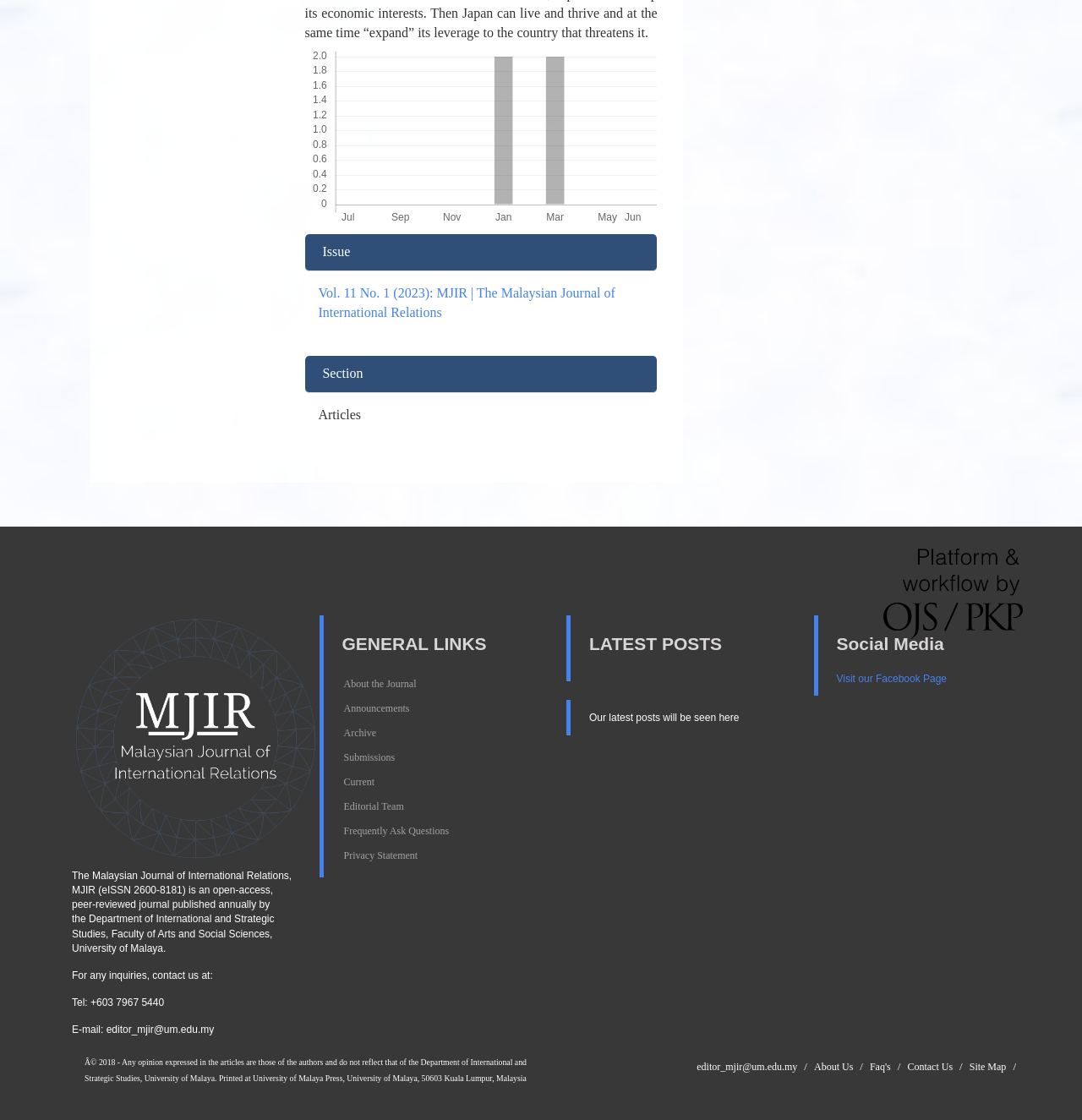Please find the bounding box for the UI element described by: "Visit our Facebook Page".

[0.773, 0.601, 0.875, 0.611]